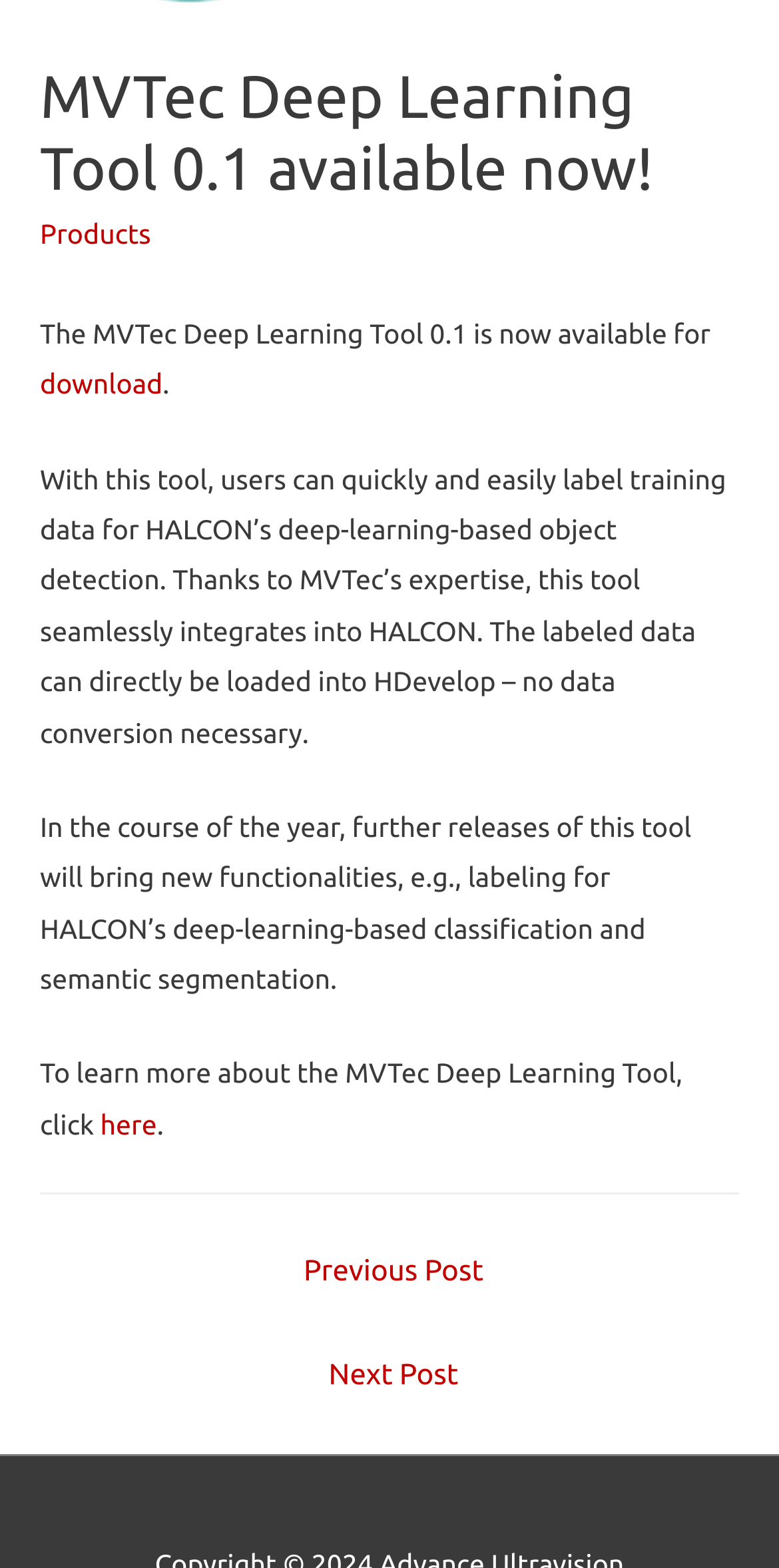Using the description "Products", predict the bounding box of the relevant HTML element.

[0.051, 0.138, 0.194, 0.159]